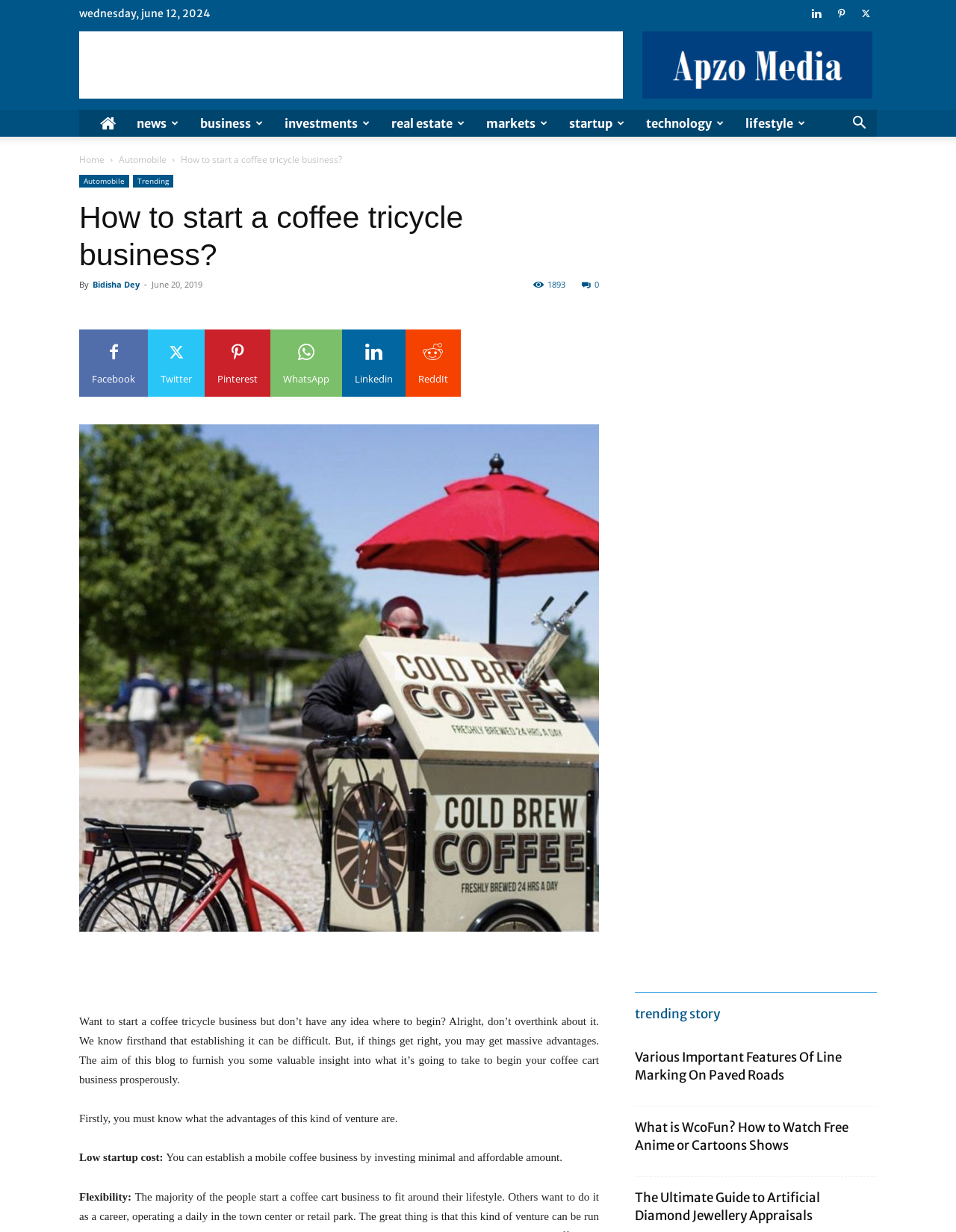Using a single word or phrase, answer the following question: 
What is the date of the article?

June 20, 2019